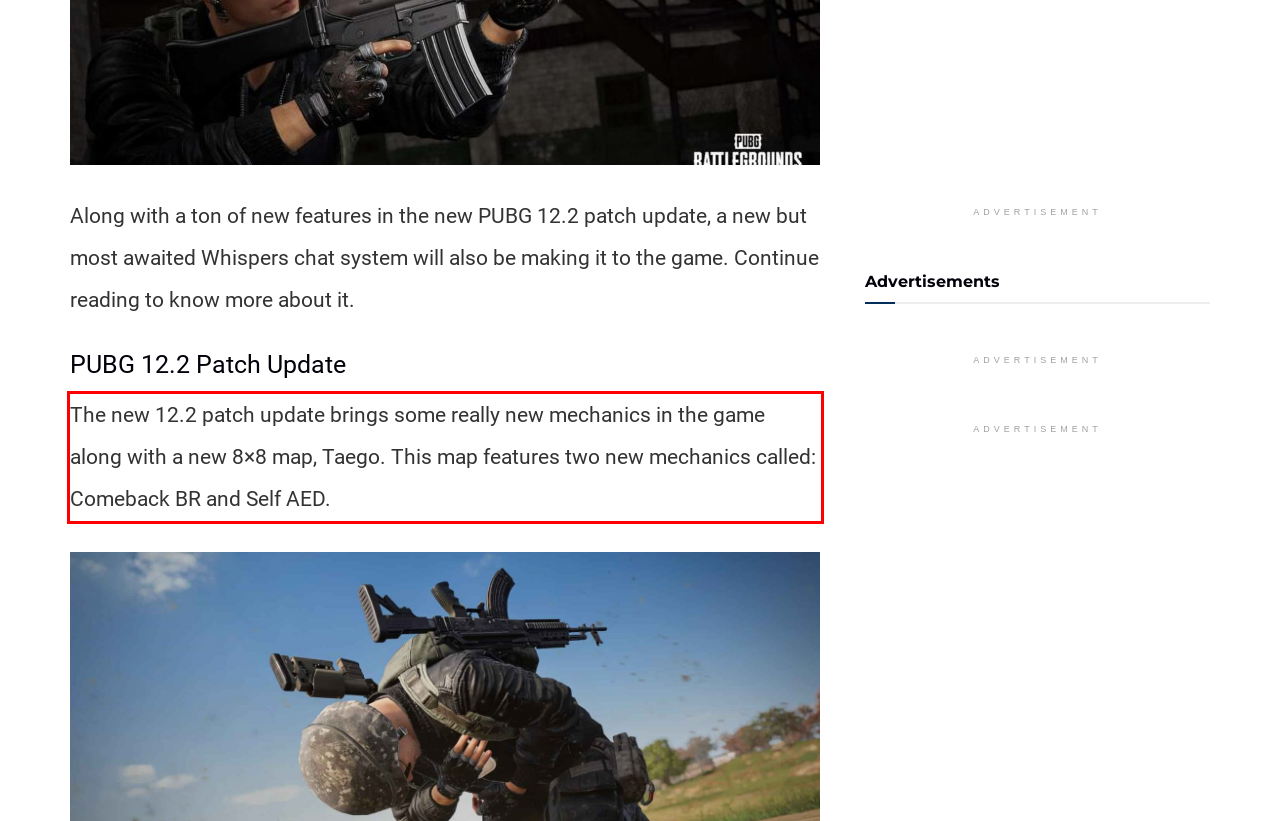Look at the provided screenshot of the webpage and perform OCR on the text within the red bounding box.

The new 12.2 patch update brings some really new mechanics in the game along with a new 8×8 map, Taego. This map features two new mechanics called: Comeback BR and Self AED.